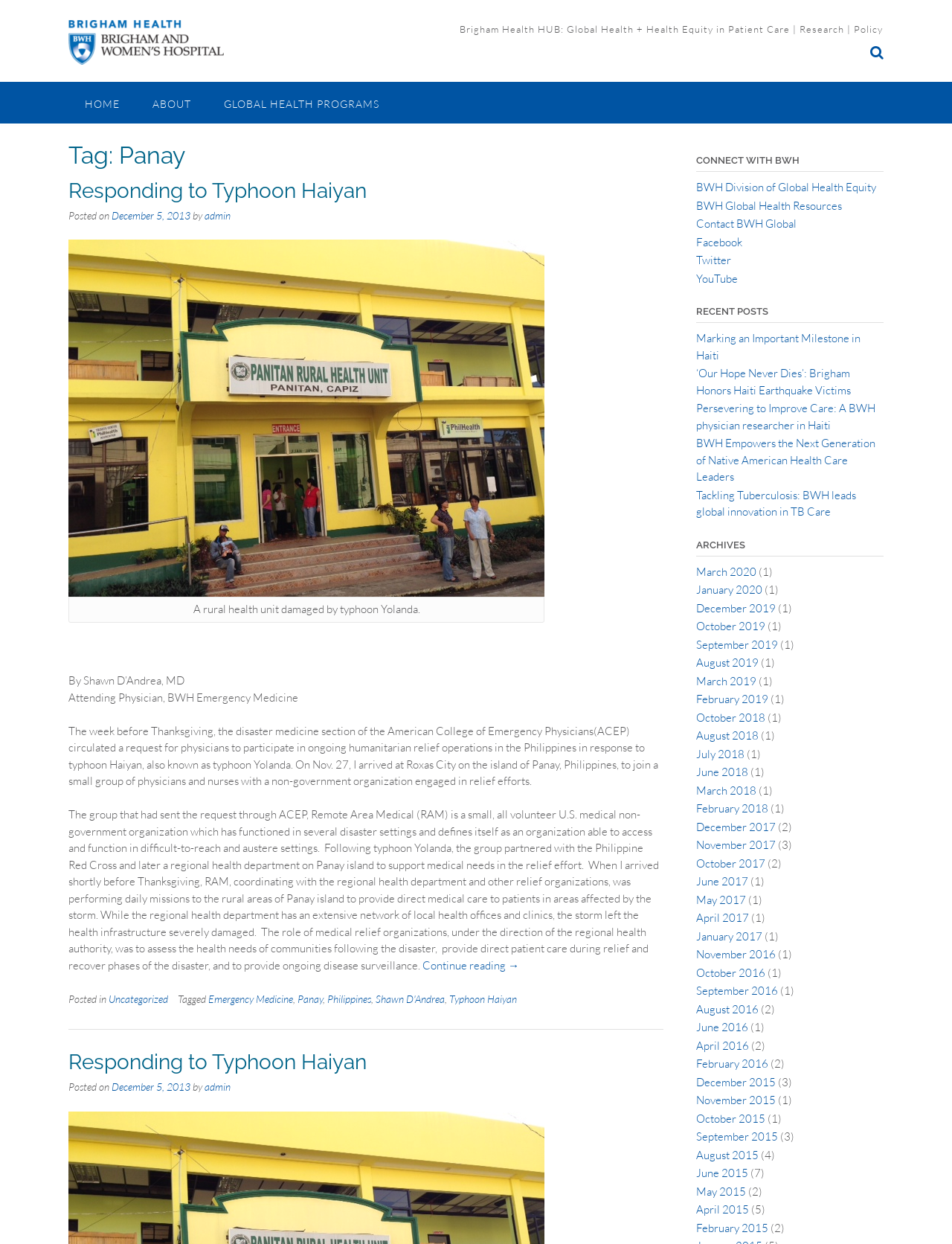Find and provide the bounding box coordinates for the UI element described here: "Global Health Programs". The coordinates should be given as four float numbers between 0 and 1: [left, top, right, bottom].

[0.218, 0.066, 0.416, 0.099]